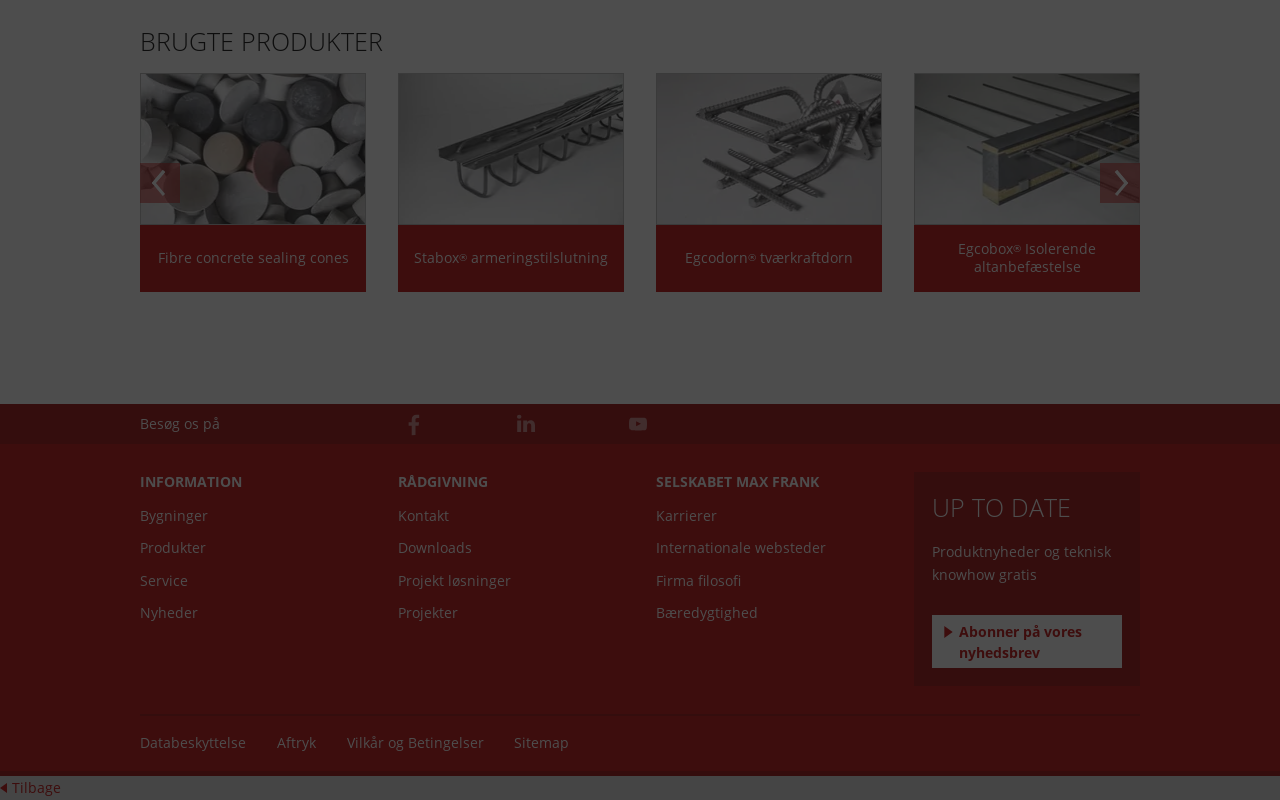Locate the coordinates of the bounding box for the clickable region that fulfills this instruction: "Subscribe to the newsletter".

[0.728, 0.769, 0.876, 0.835]